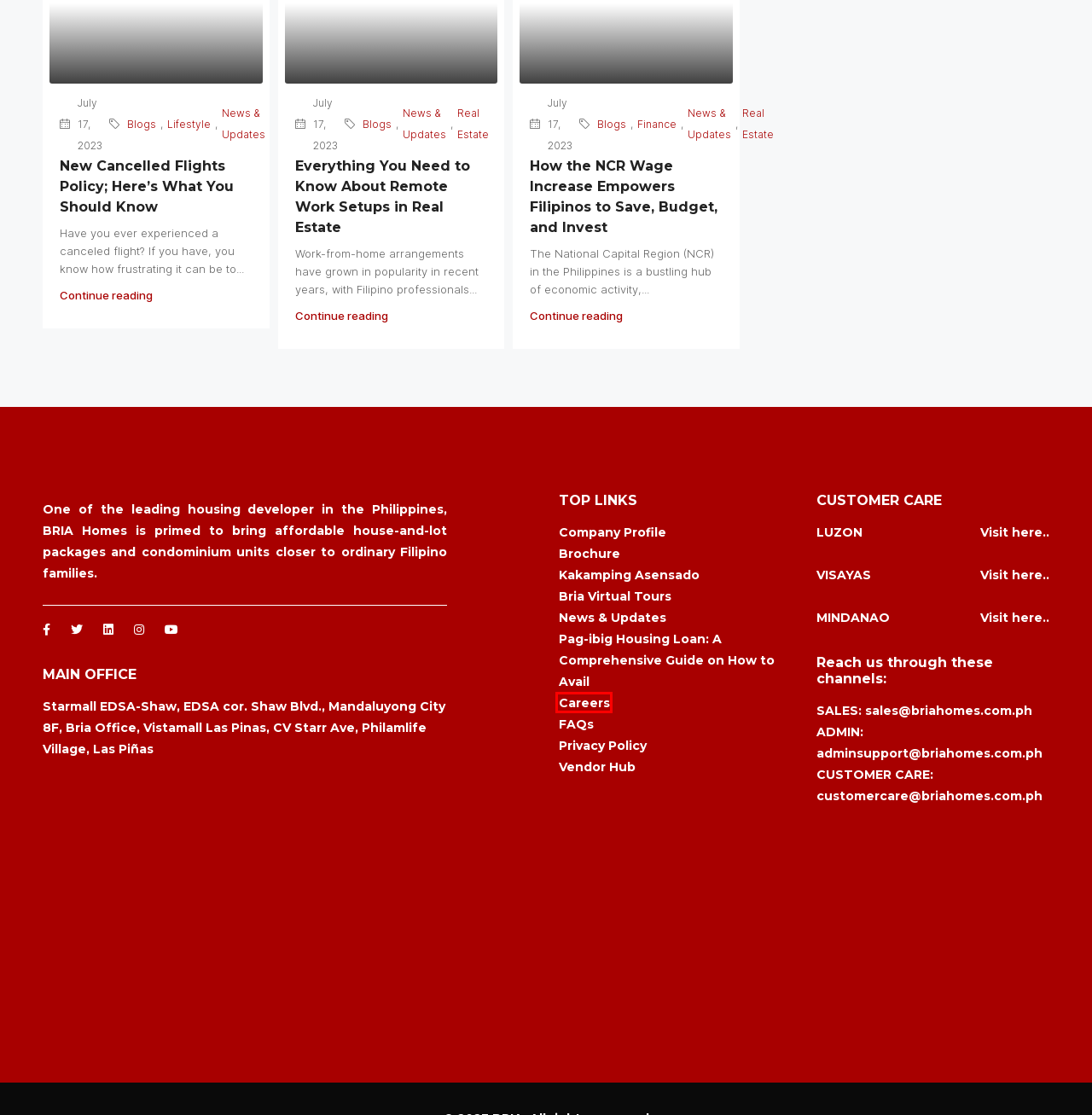You are provided a screenshot of a webpage featuring a red bounding box around a UI element. Choose the webpage description that most accurately represents the new webpage after clicking the element within the red bounding box. Here are the candidates:
A. Privacy Policy | Bria Homes
B. Login | My Website
C. Pag-IBIG Housing Loan: A Comprehensive Guide on How to Avail | Bria Homes
D. Affordable House and Lot | Bria Homes | Sales Inquiry
E. Bria Flipbook 2023 | Bria Homes
F. Affordable House and Lot | Bria Homes | FAQs
G. Affordable House and Lot | Bria Homes | Careers
H. Vulnerability scans, automated for any business

G